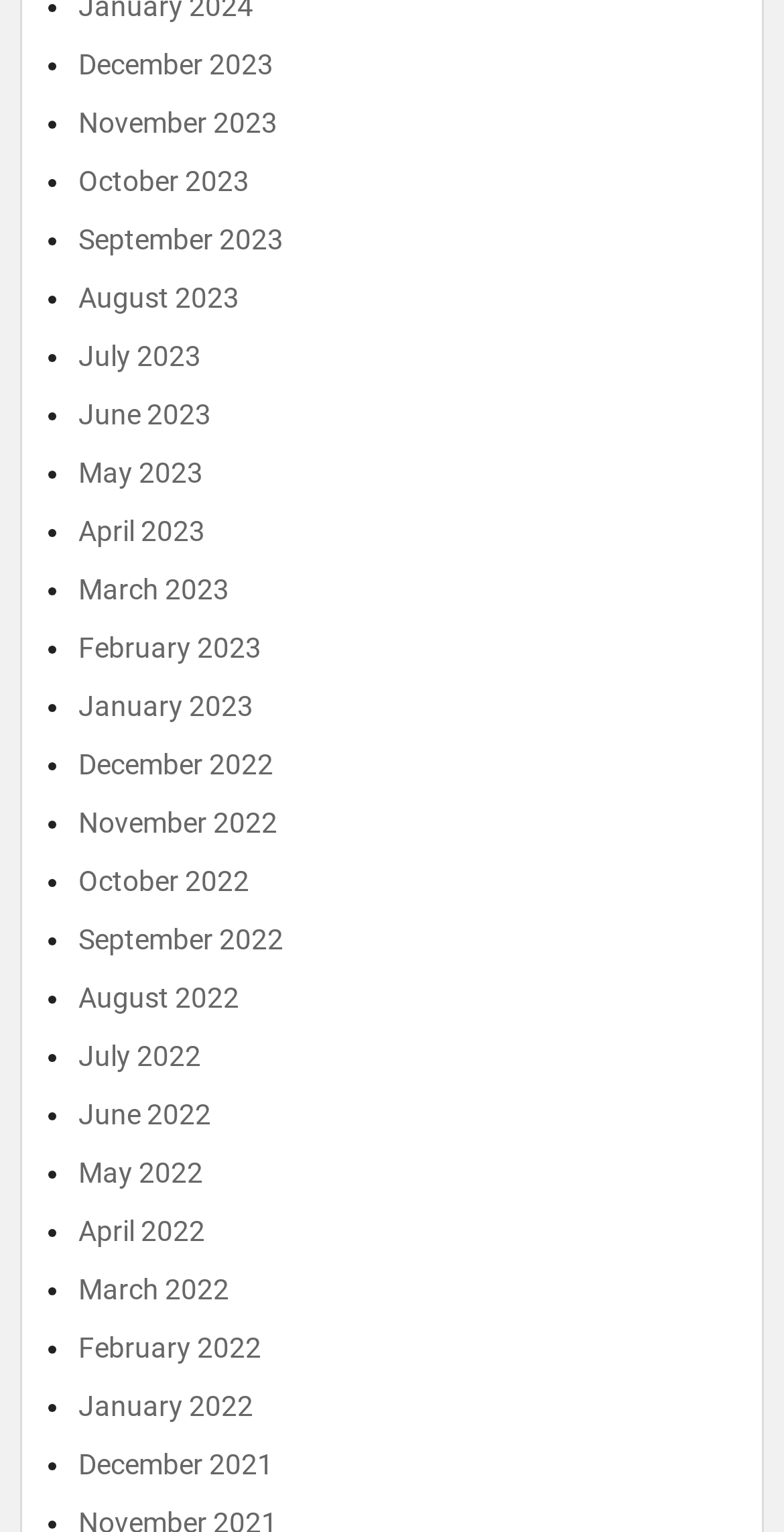Identify the bounding box coordinates necessary to click and complete the given instruction: "View November 2022".

[0.1, 0.527, 0.354, 0.548]